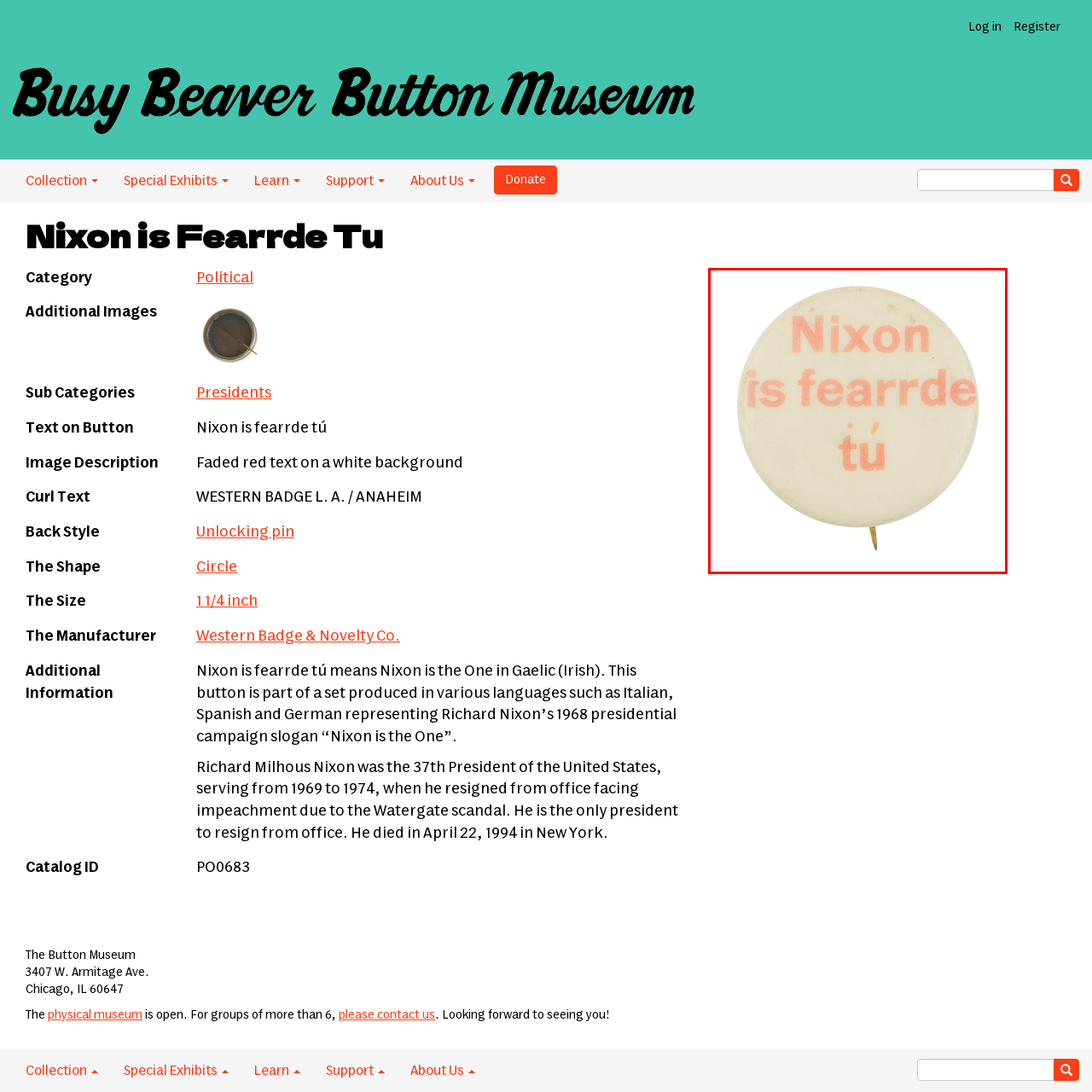Please review the portion of the image contained within the red boundary and provide a detailed answer to the subsequent question, referencing the image: What is the purpose of the pin on the back of the button?

The presence of a pin on the back of the button suggests that it was designed to be worn, likely as a campaign accessory, allowing supporters to display their allegiance to Richard Nixon's presidential campaign.